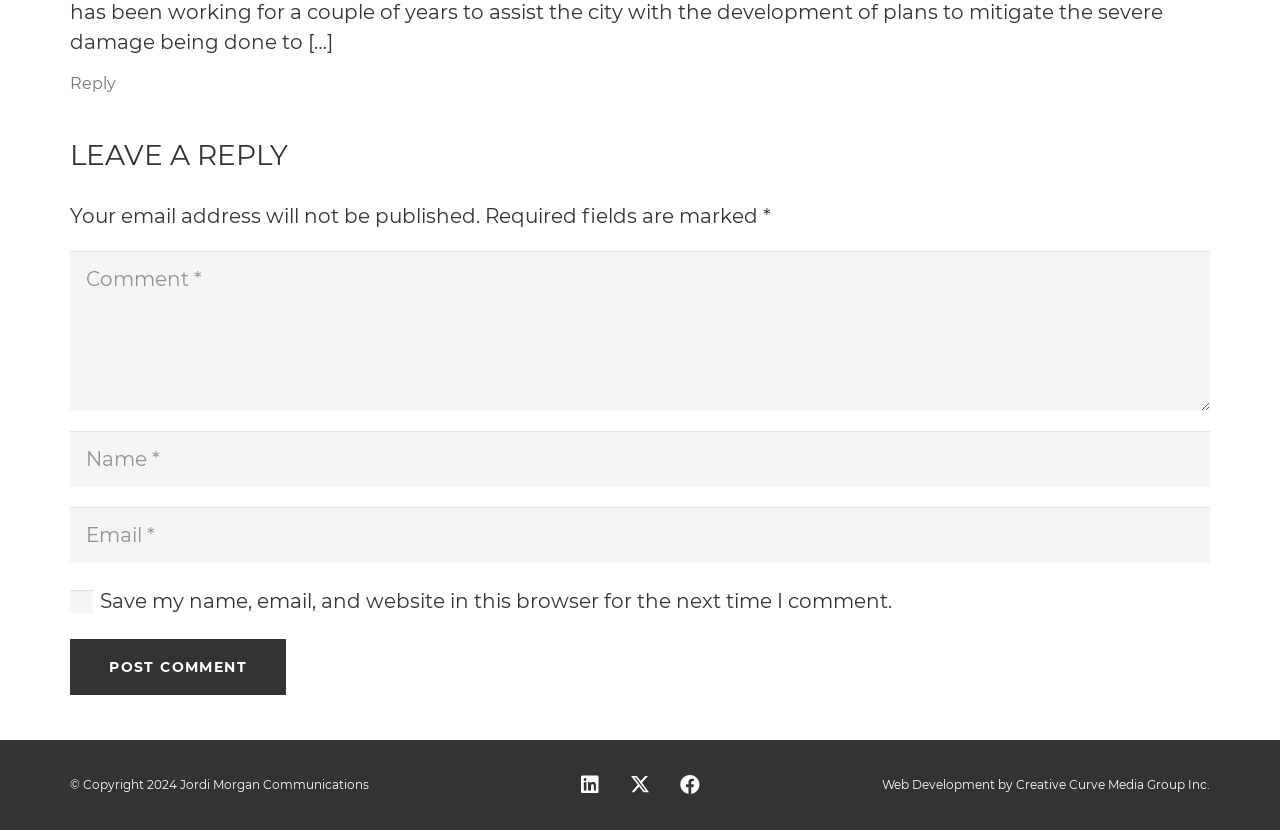Determine the bounding box coordinates of the UI element described below. Use the format (top-left x, top-left y, bottom-right x, bottom-right y) with floating point numbers between 0 and 1: aria-label="LinkedIn" title="LinkedIn"

[0.441, 0.916, 0.48, 0.976]